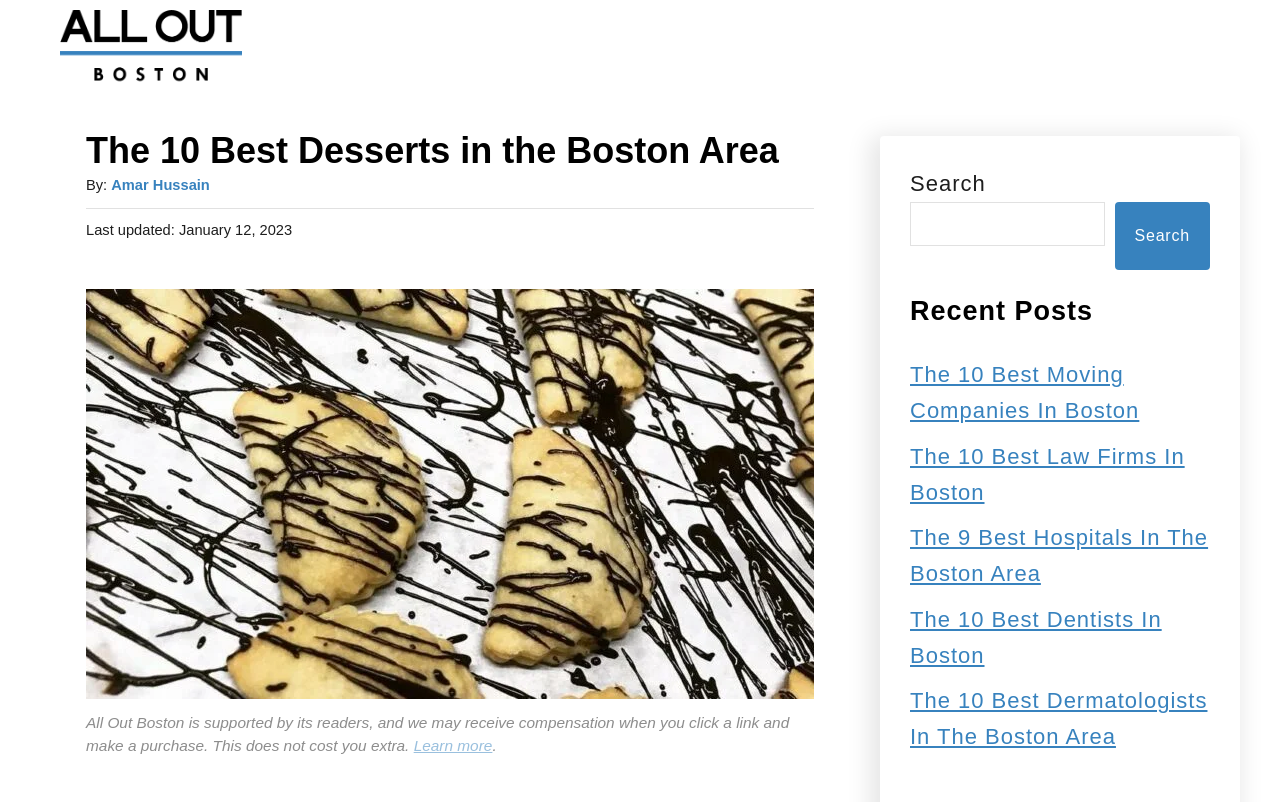Can you find and generate the webpage's heading?

The 10 Best Desserts in the Boston Area